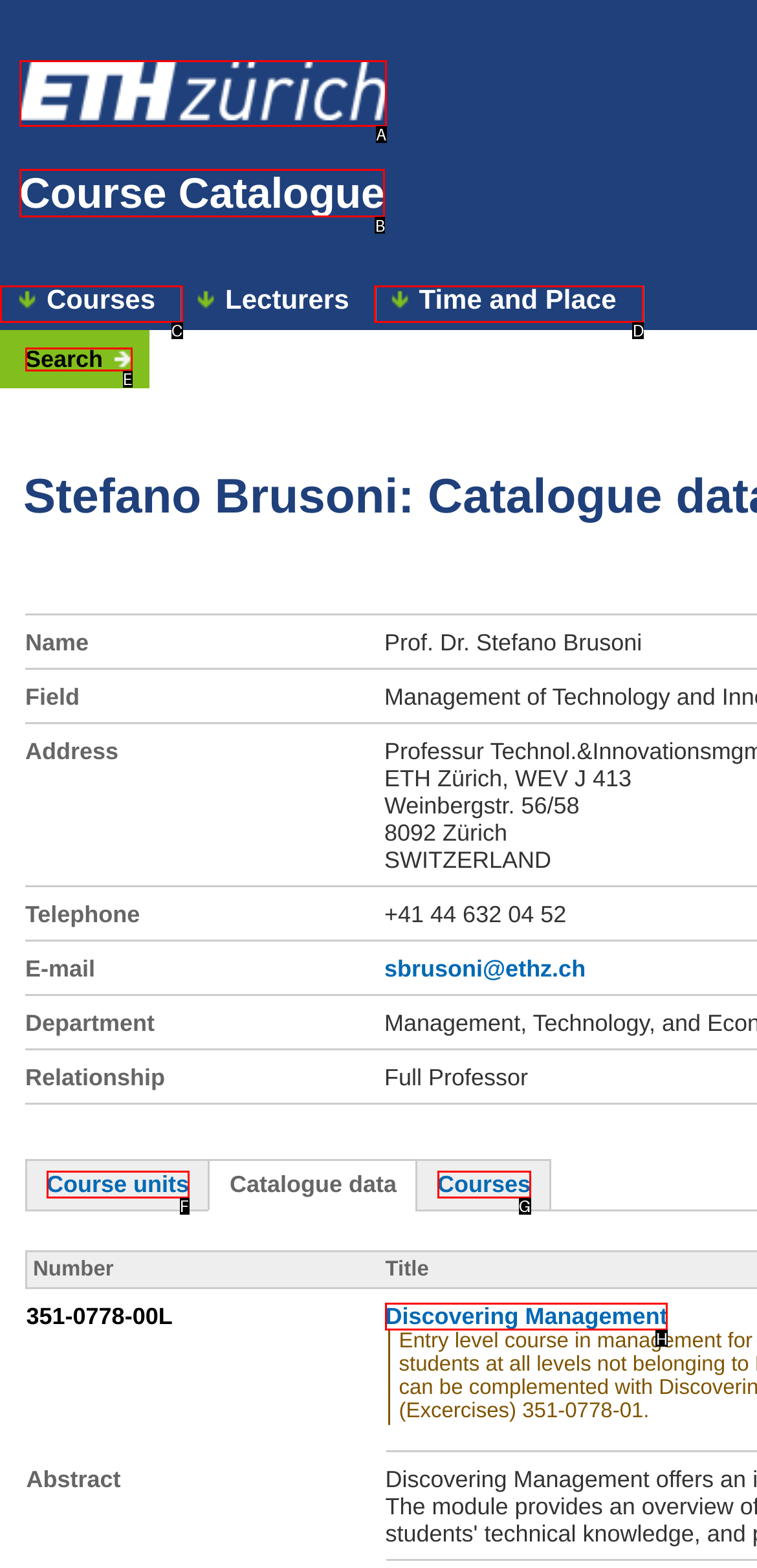Identify the letter of the UI element that fits the description: Time and Place
Respond with the letter of the option directly.

D